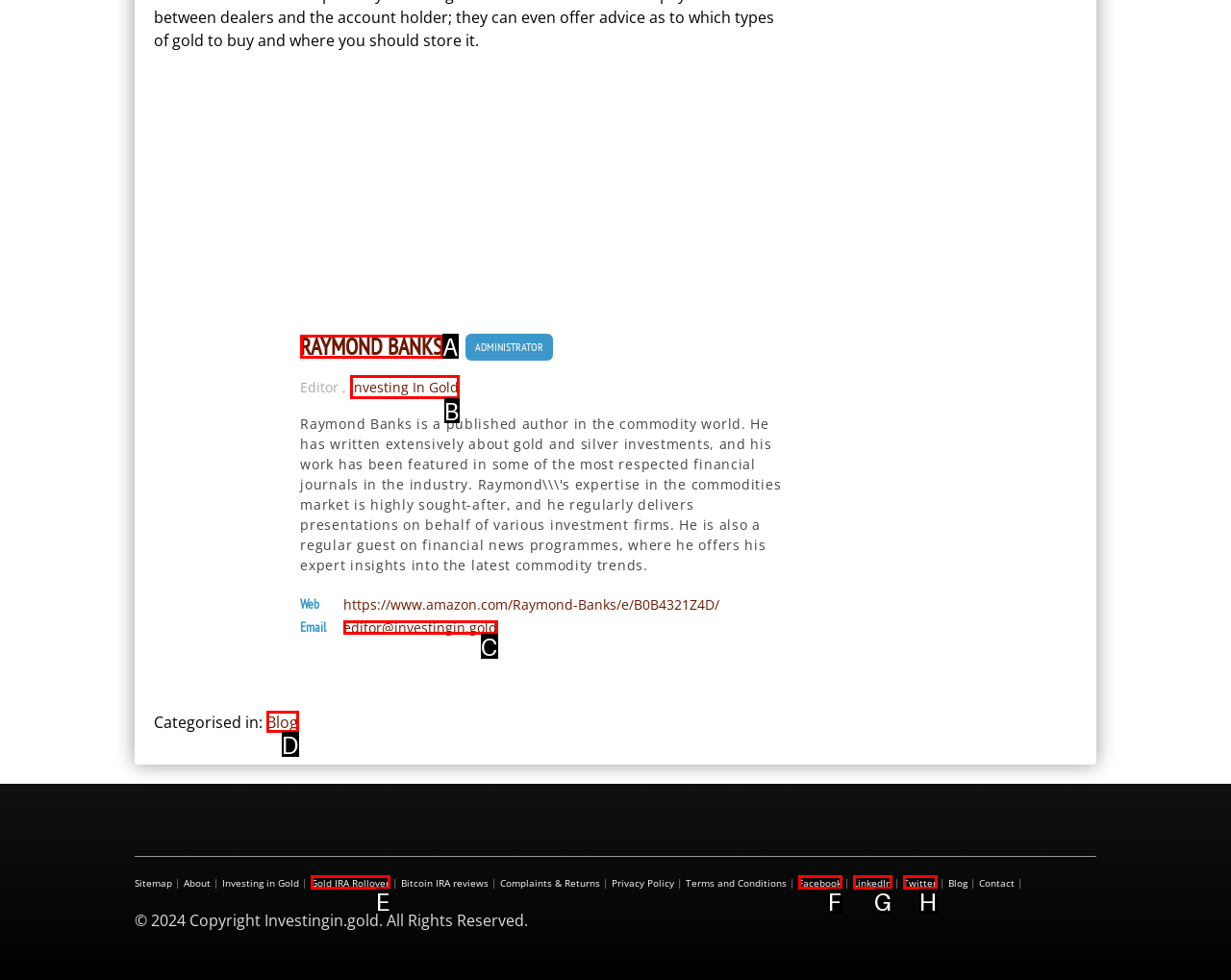Using the provided description: Raymond Banks, select the HTML element that corresponds to it. Indicate your choice with the option's letter.

A